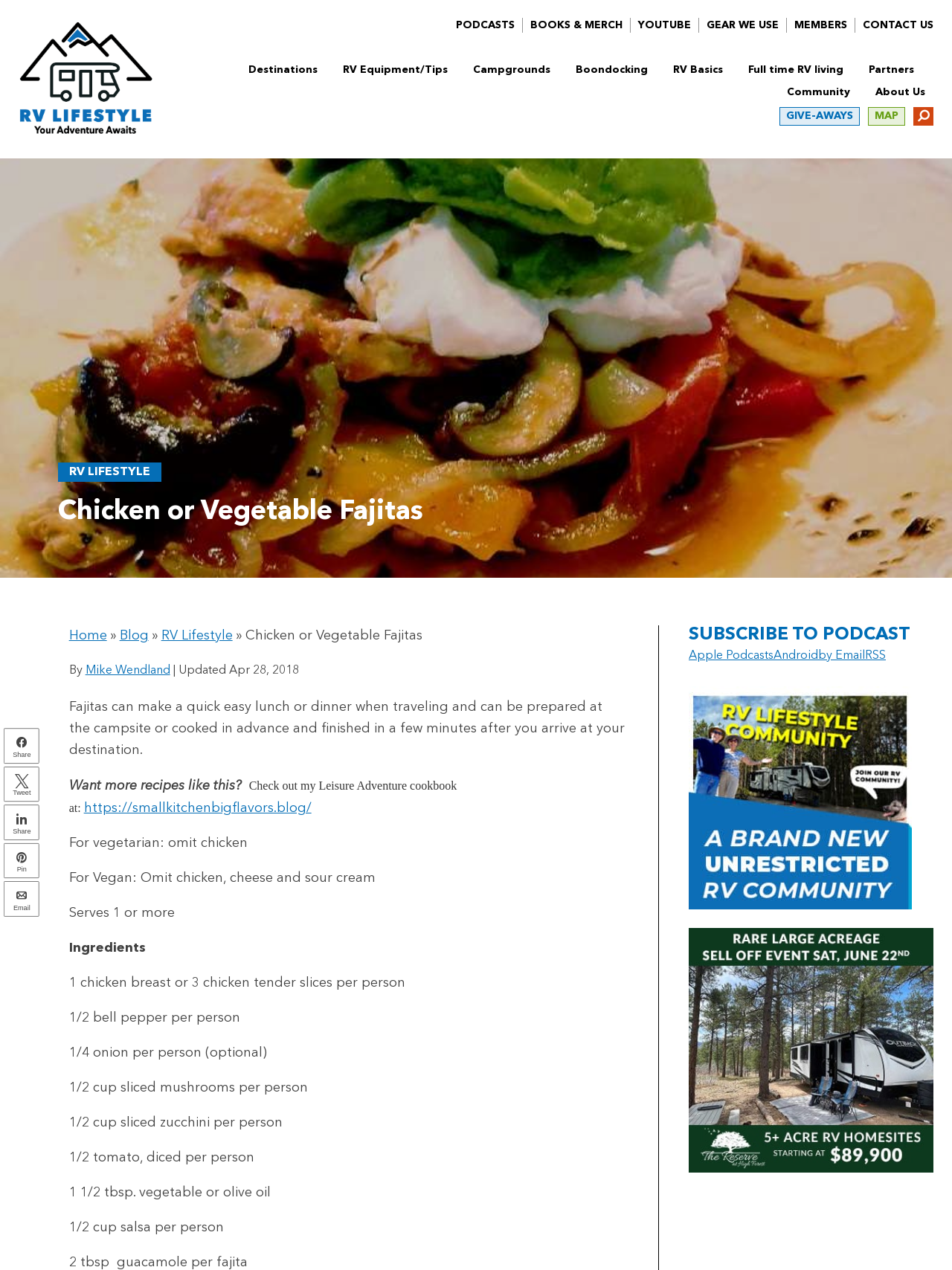Use the information in the screenshot to answer the question comprehensively: Who is the author of this recipe?

I found the answer by looking at the text below the title, which says 'By Mike Wendland', indicating that Mike Wendland is the author of this recipe.